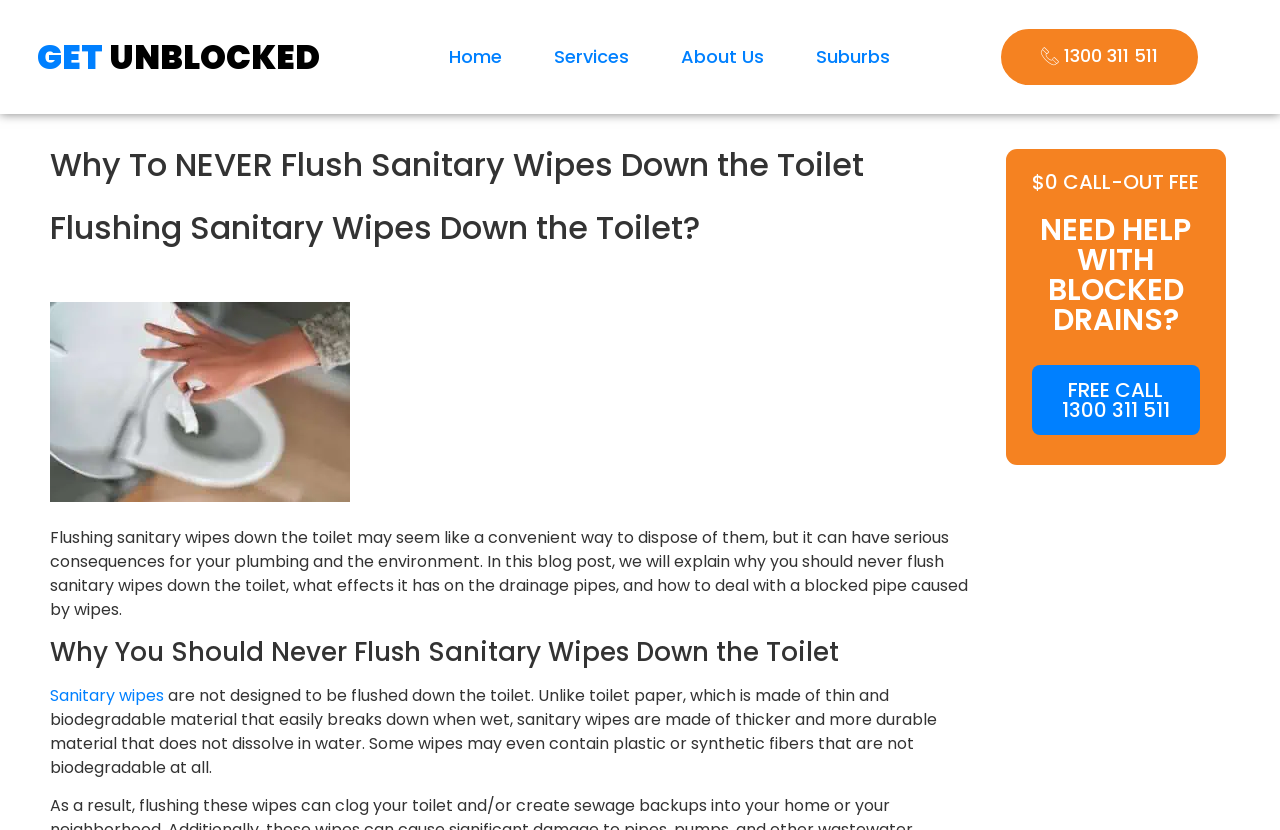What is the headline of the webpage?

Why To NEVER Flush Sanitary Wipes Down the Toilet